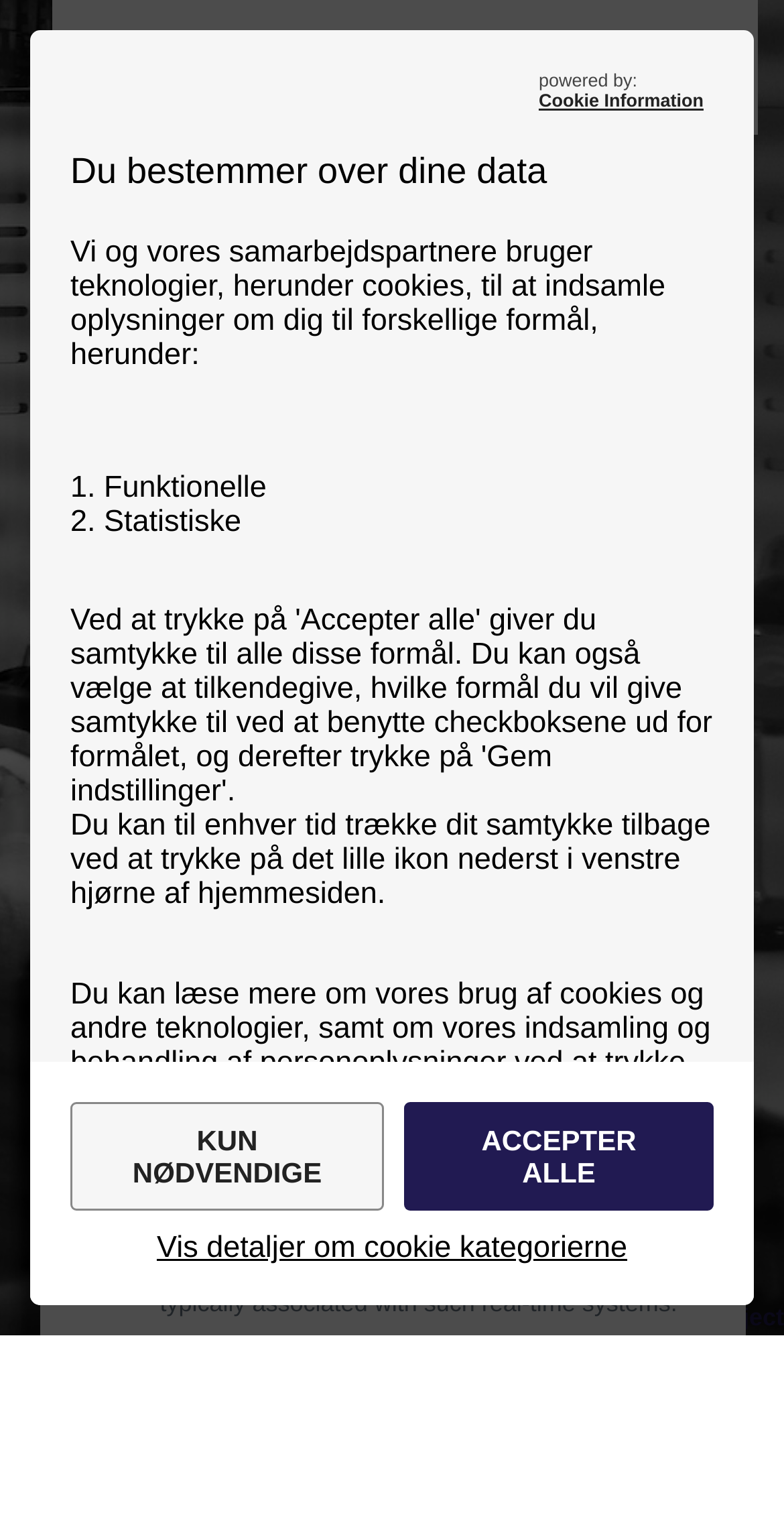Explain the webpage's layout and main content in detail.

The webpage is about Reconfigurable Computing at Aalborg University, Campus Aalborg. At the top, there is a dialog box with a heading "Vi og vores samarbejdspartnere bruger teknologier..." (We and our partners use technologies...), which is focused on cookies and data collection. Below this dialog box, there is a navigation menu on the left side.

The main content of the webpage is divided into sections, starting with a heading "RECONFIGURABLE COMPUTING" followed by "2023/2024". The next section is "RECOMMENDED PREREQUISITE FOR PARTICIPATION IN THE MODULE", which provides information about the module's prerequisites.

The following sections are "CONTENT, PROGRESS AND PEDAGOGY OF THE MODULE", "LEARNING OBJECTIVES", "KNOWLEDGE", and "SKILLS". Each of these sections contains specific information about the module, including learning objectives, knowledge, and skills required.

In the "KNOWLEDGE" section, there are two list items with bullet points, describing the knowledge required for the module. Similarly, in the "SKILLS" section, there is one list item with a bullet point, describing the skills required.

On the top right side of the webpage, there are three links: "View all fonts in this project", "q", and "i". There is also an image of the AAU Logo and a heading "AAU MODULES" on the top right side.